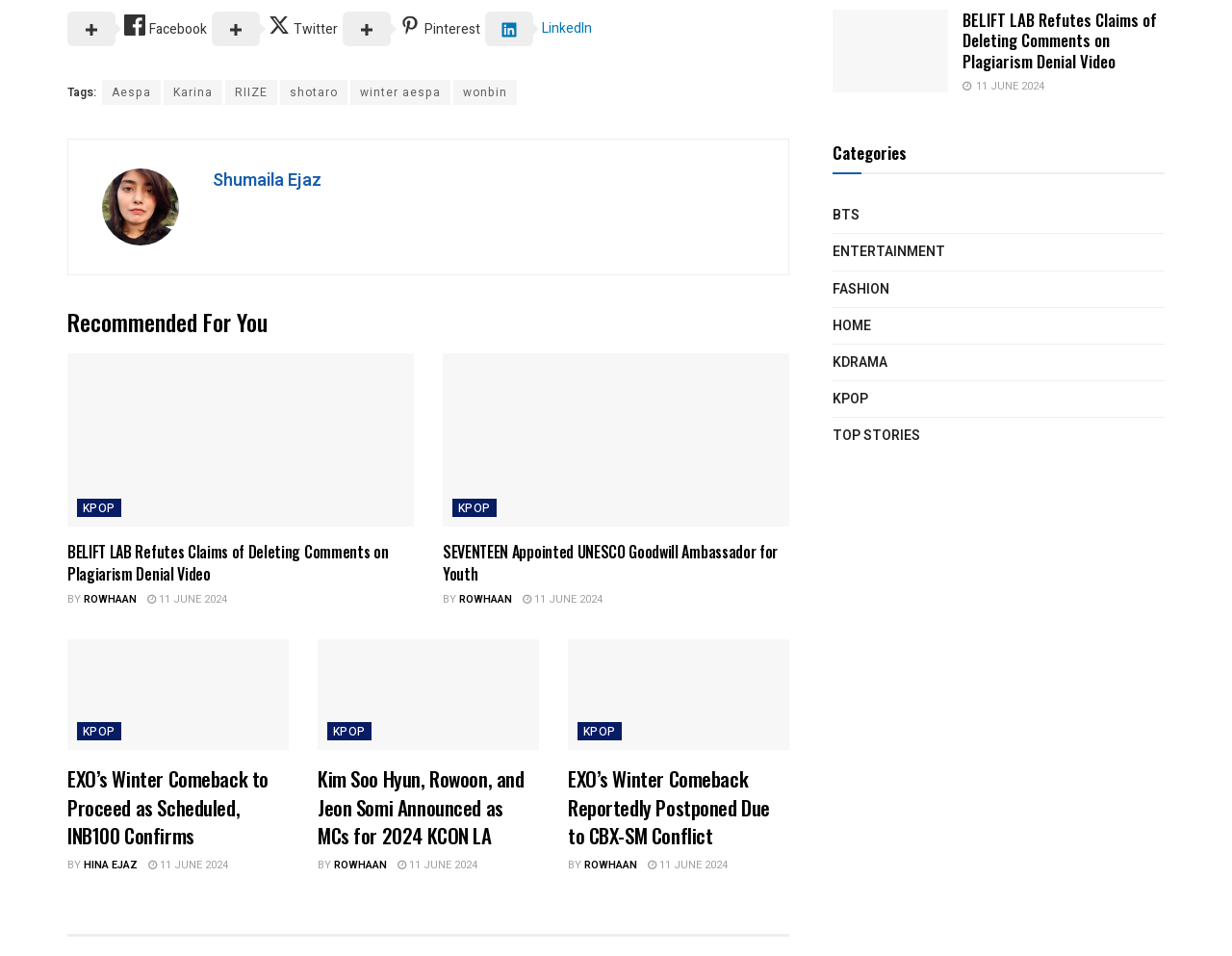Show the bounding box coordinates for the element that needs to be clicked to execute the following instruction: "Read the article about SEVENTEEN UNESCO". Provide the coordinates in the form of four float numbers between 0 and 1, i.e., [left, top, right, bottom].

[0.359, 0.37, 0.641, 0.551]